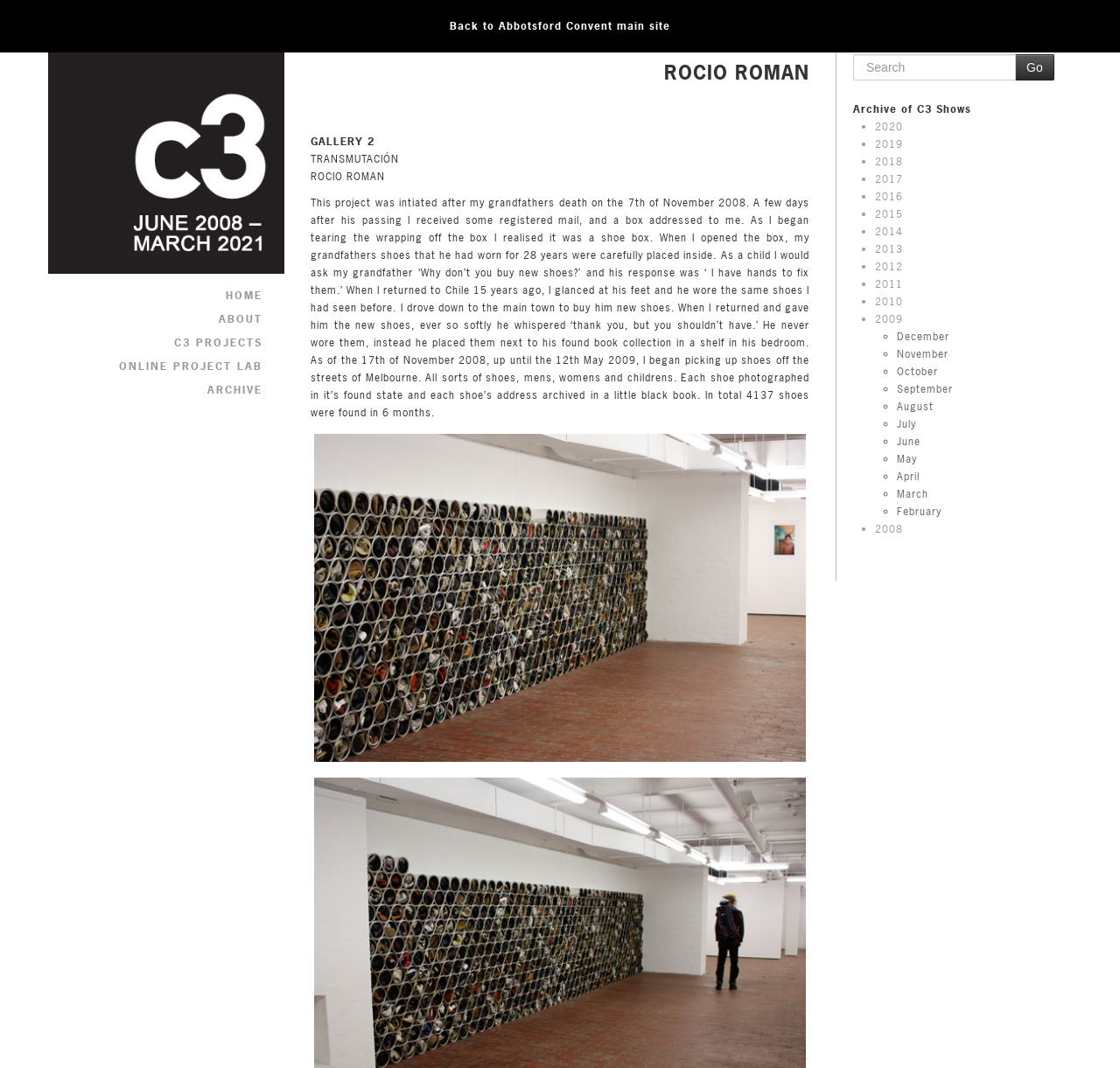What is the year when the artist's grandfather passed away?
From the details in the image, provide a complete and detailed answer to the question.

The year when the artist's grandfather passed away is mentioned in the text description of the project 'TRANSMUTACIÓN', which states that 'A few days after his passing I received some registered mail, and a box addressed to me. As I began tearing the wrapping off the box I realised it was a shoe box. When I opened the box, my grandfathers shoes that he had worn for 28 years were carefully placed inside.' and later mentions 'As of the 17th of November 2008...'.